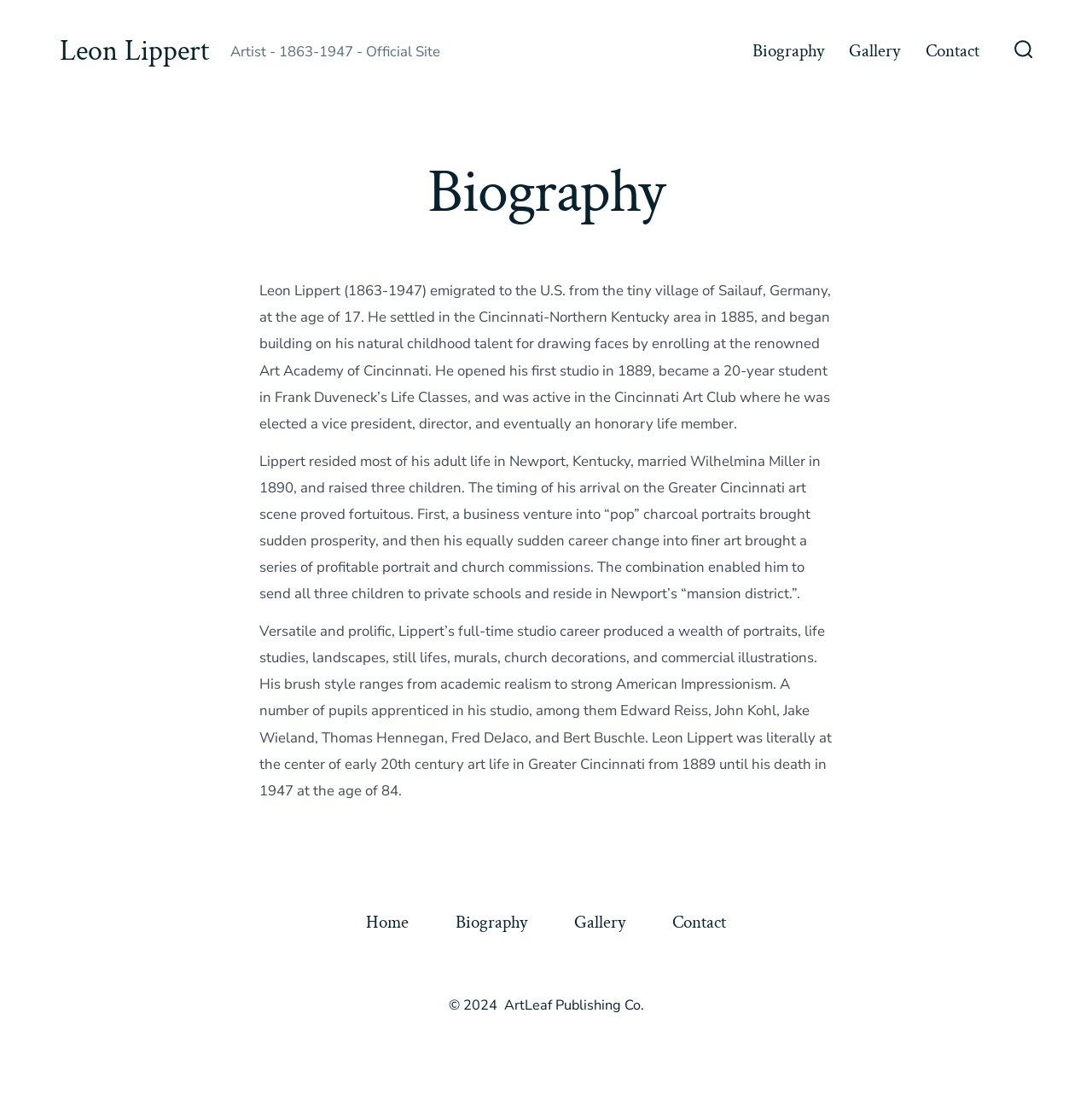What is the publisher of this website?
Answer the question in as much detail as possible.

The footer of the webpage contains a copyright notice with the publisher's name, ArtLeaf Publishing Co.